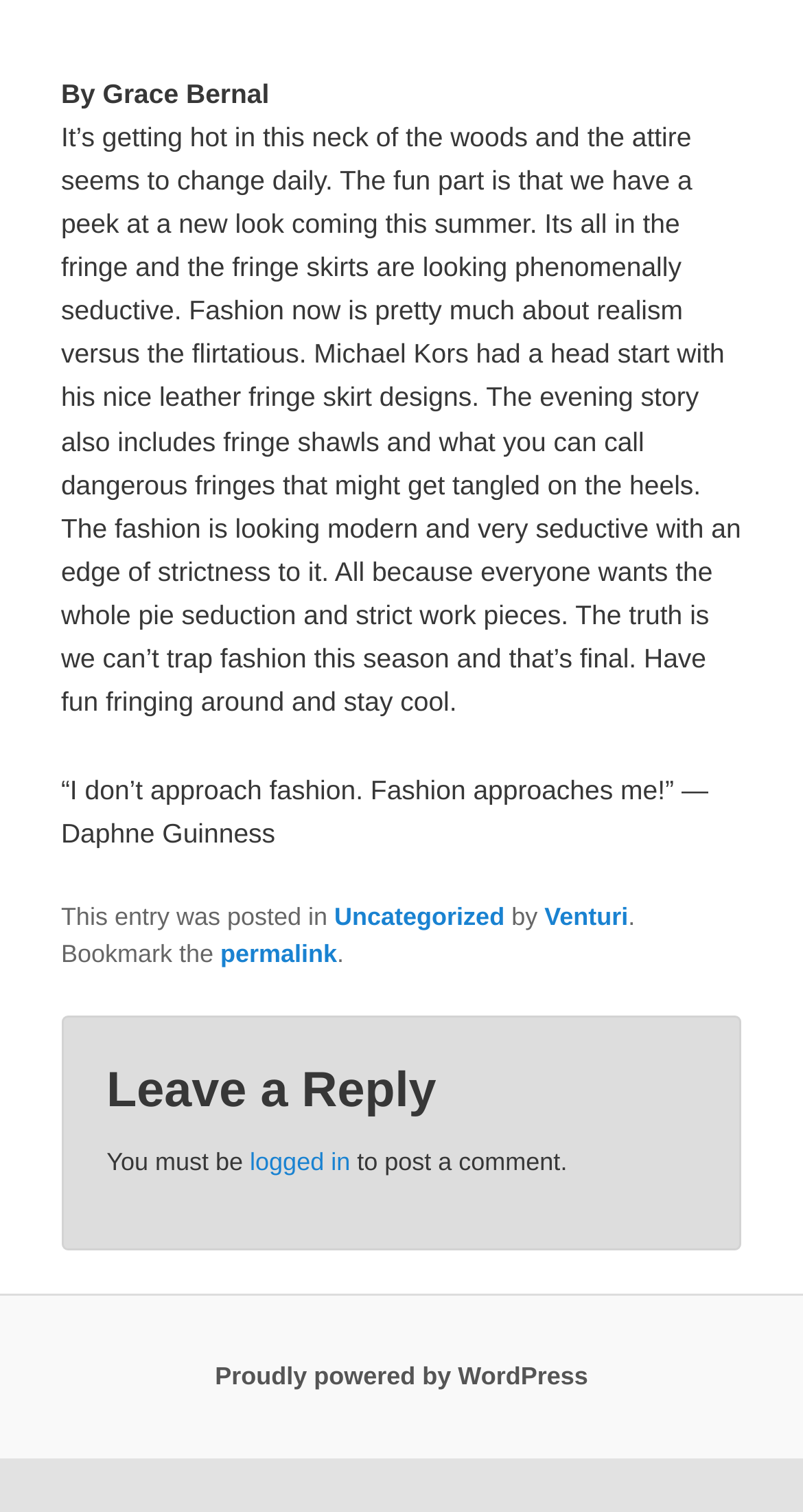Extract the bounding box coordinates for the described element: "Proudly powered by WordPress". The coordinates should be represented as four float numbers between 0 and 1: [left, top, right, bottom].

[0.268, 0.901, 0.732, 0.92]